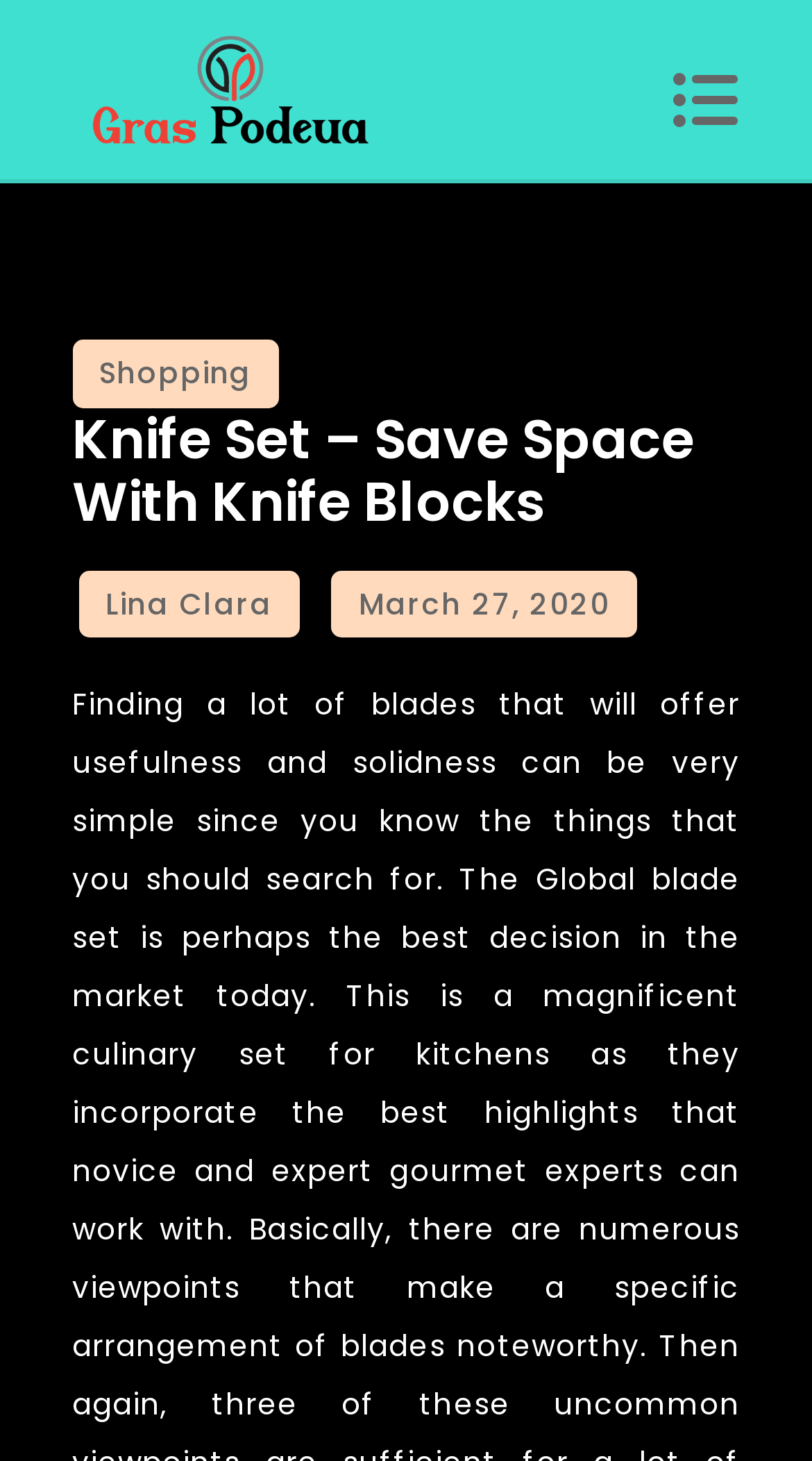Determine the main text heading of the webpage and provide its content.

Knife Set – Save Space With Knife Blocks